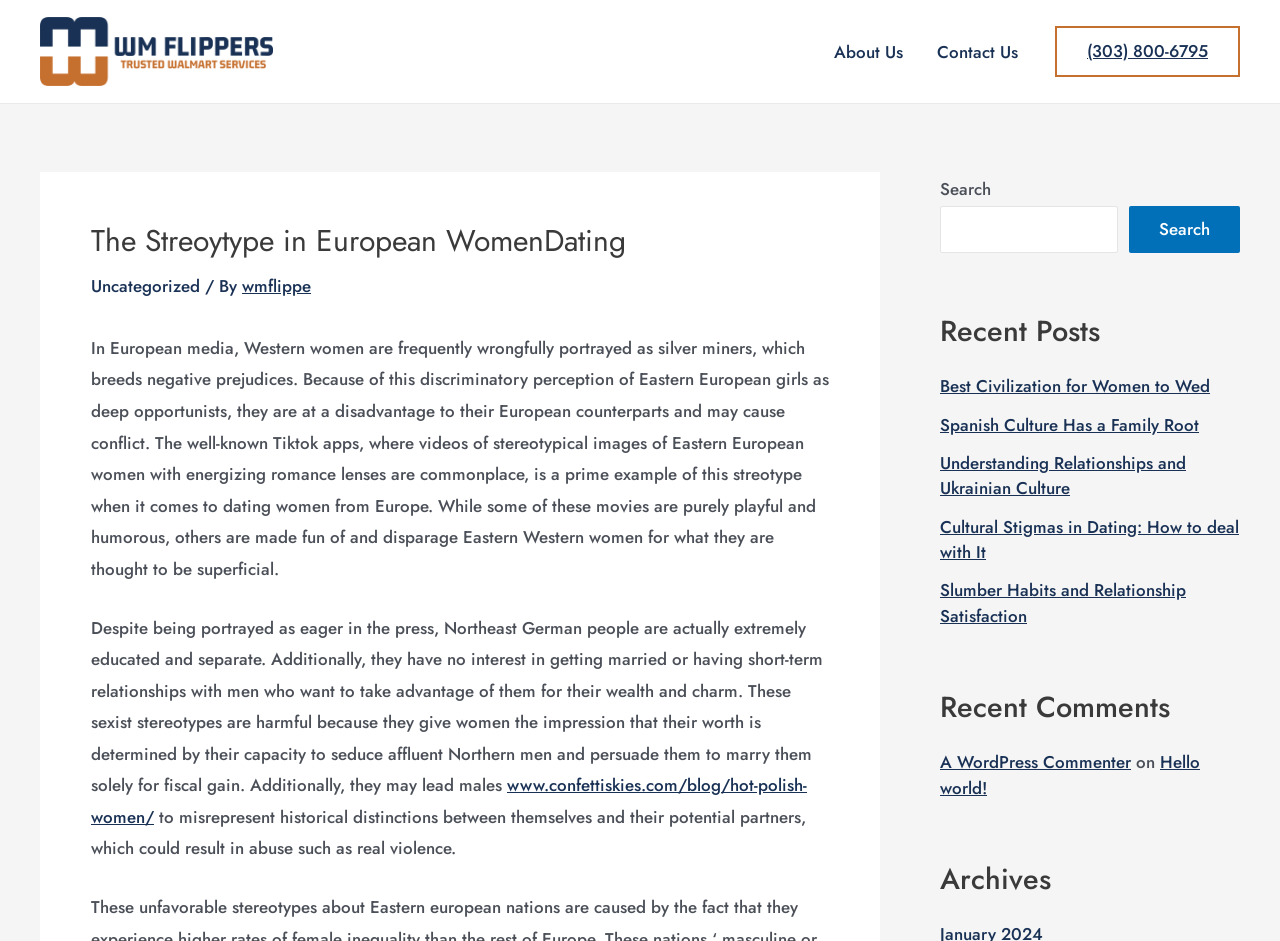Please provide a brief answer to the question using only one word or phrase: 
Is there a contact phone number on this webpage?

Yes